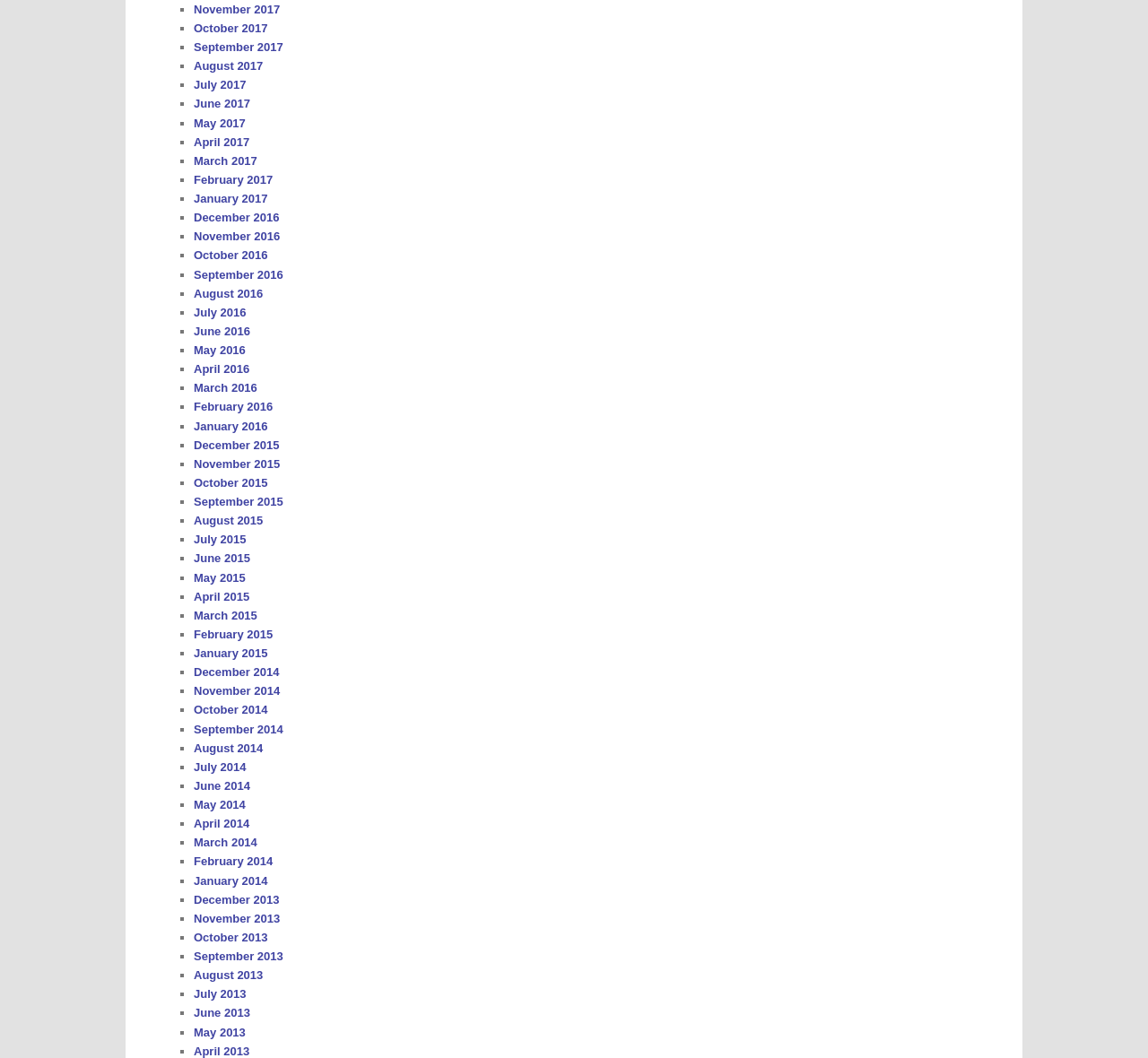Locate the bounding box coordinates of the element I should click to achieve the following instruction: "View September 2017".

[0.169, 0.038, 0.247, 0.051]